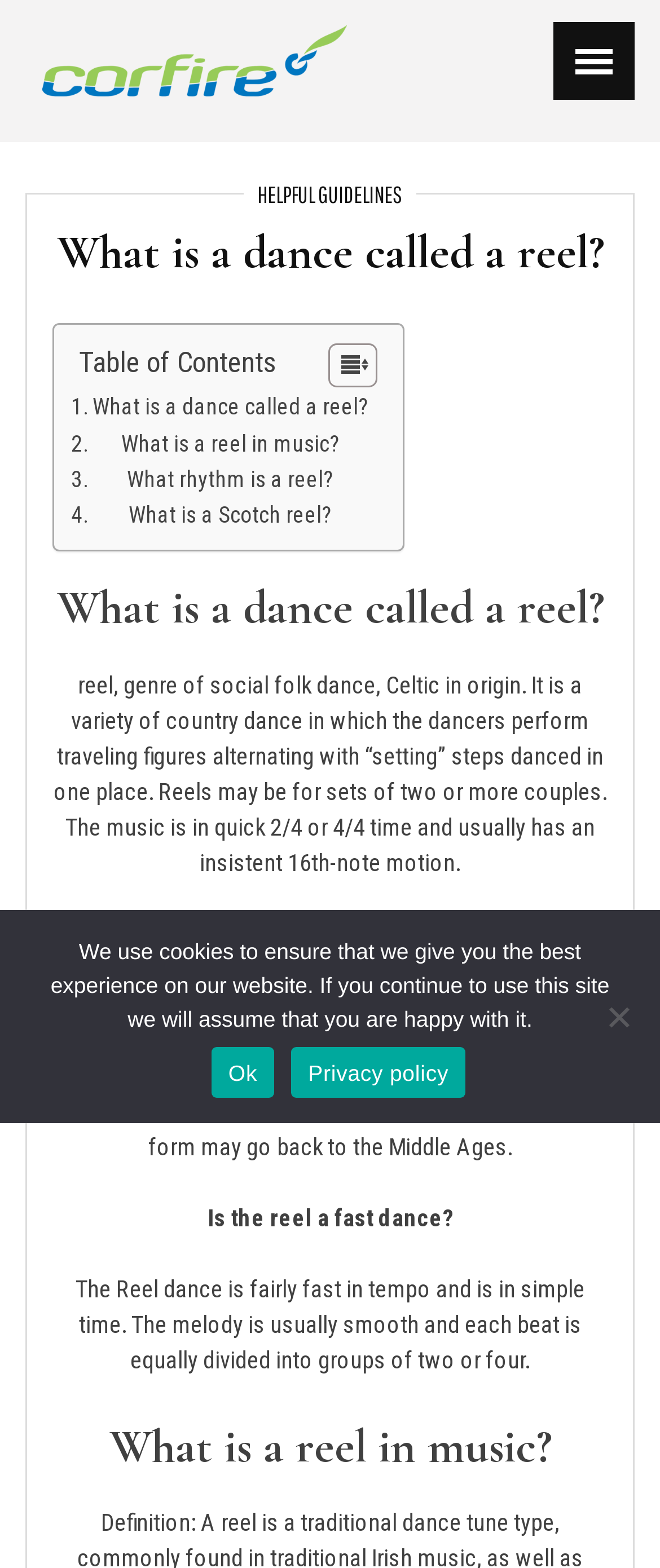Identify the bounding box for the given UI element using the description provided. Coordinates should be in the format (top-left x, top-left y, bottom-right x, bottom-right y) and must be between 0 and 1. Here is the description: aria-label="Table of Content"

[0.458, 0.218, 0.558, 0.248]